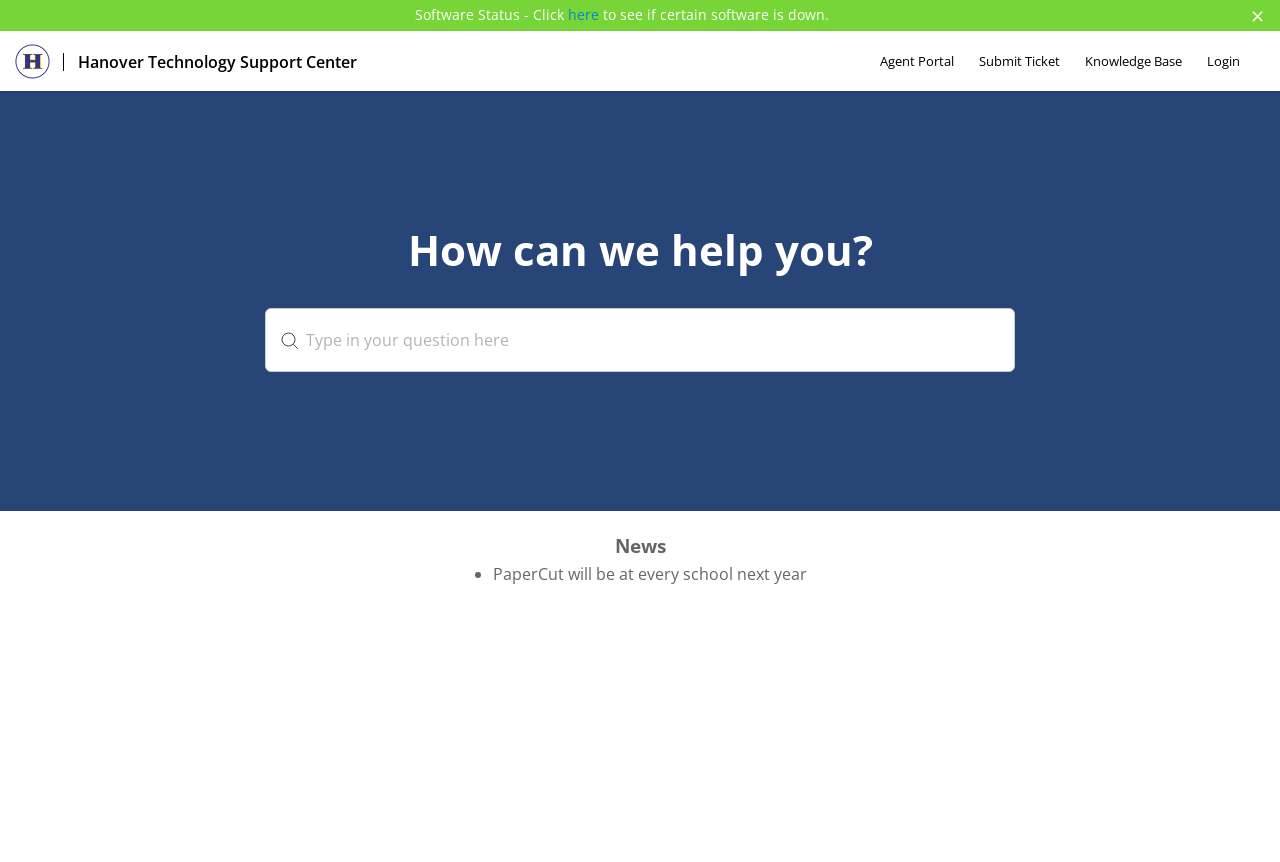Please determine the bounding box coordinates of the element's region to click for the following instruction: "Search in the Support Center".

[0.207, 0.357, 0.793, 0.432]